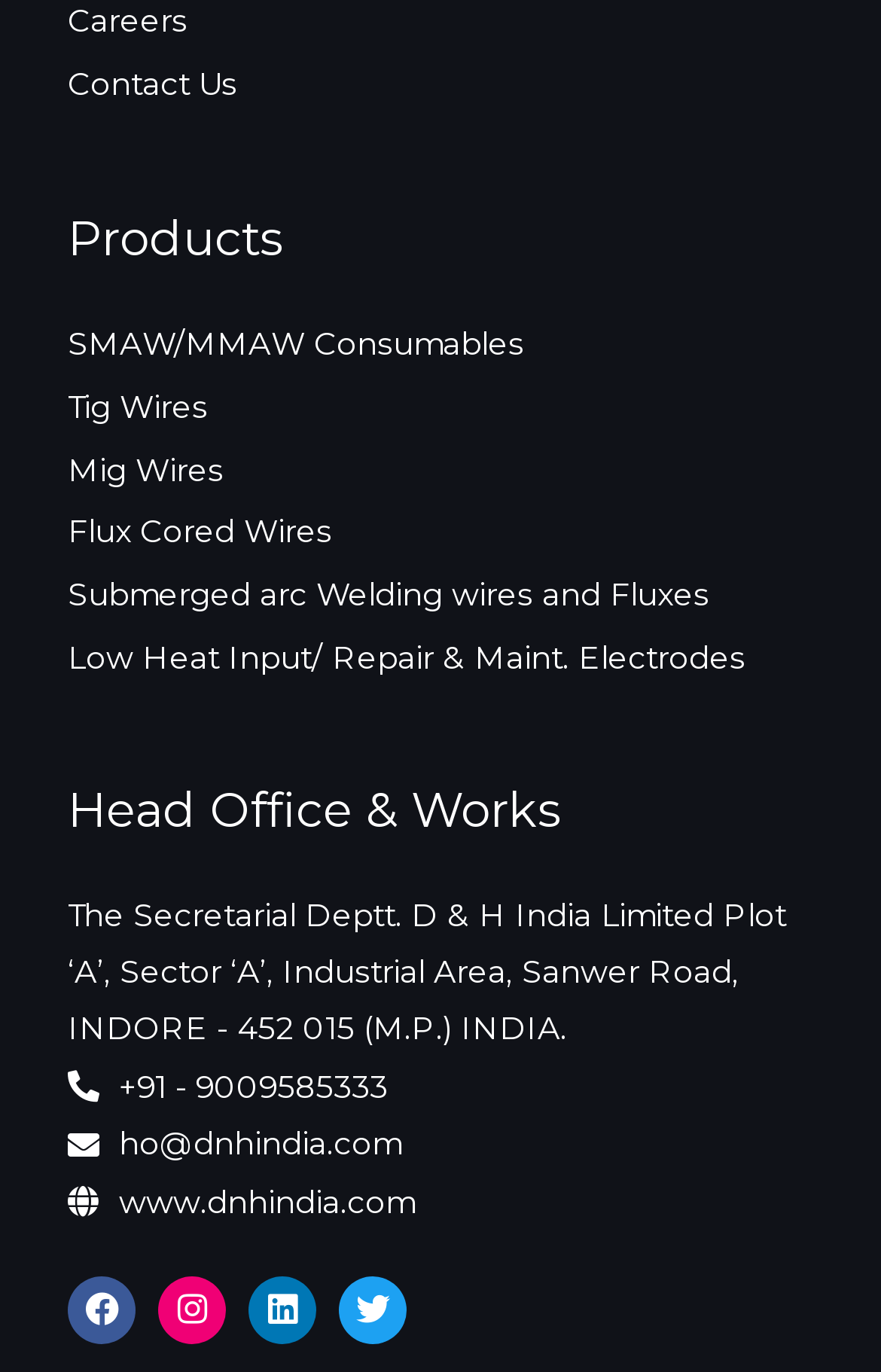How many links are under the 'Products' heading?
Look at the image and answer with only one word or phrase.

7